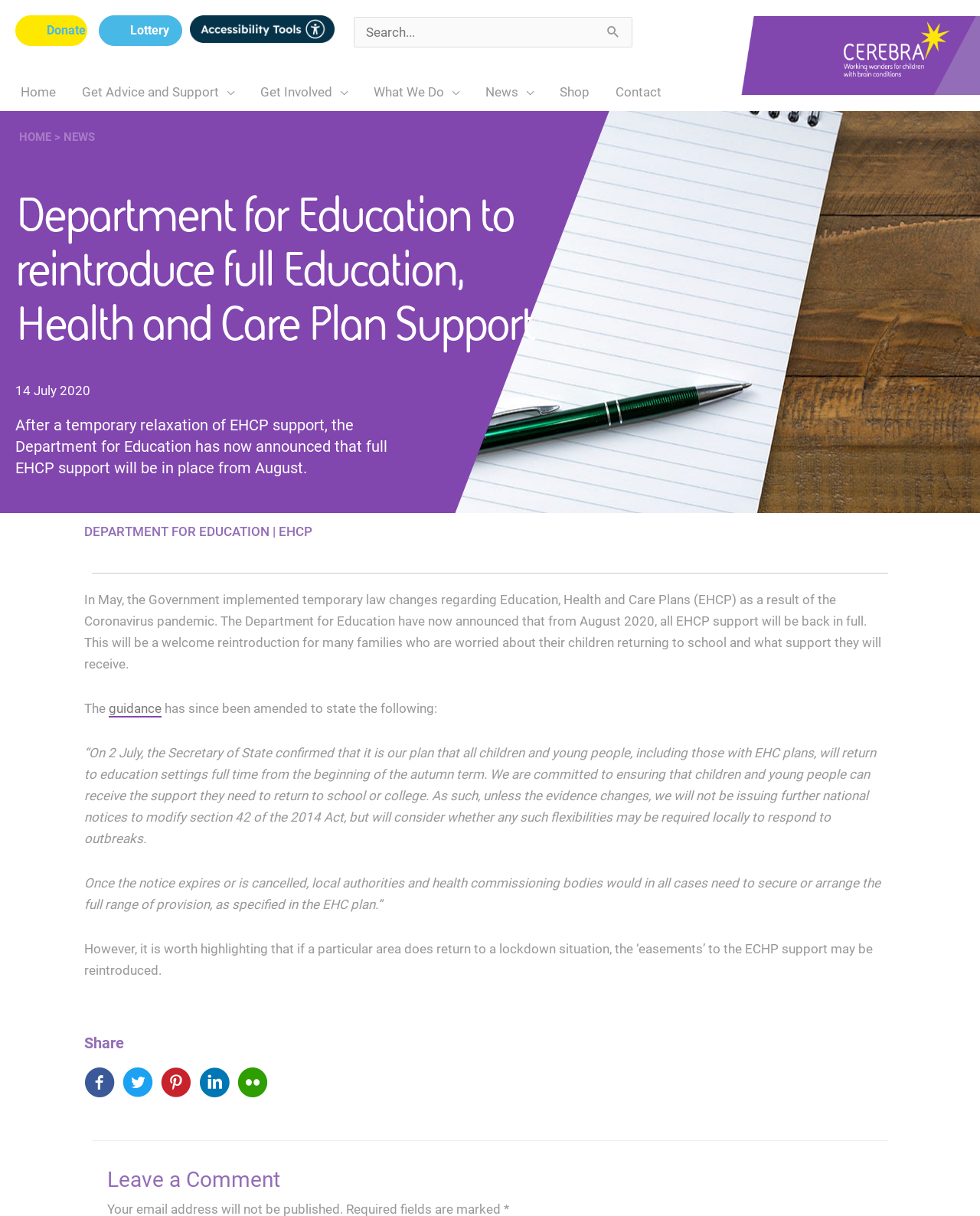Could you provide the bounding box coordinates for the portion of the screen to click to complete this instruction: "Visit the website's office location"?

None